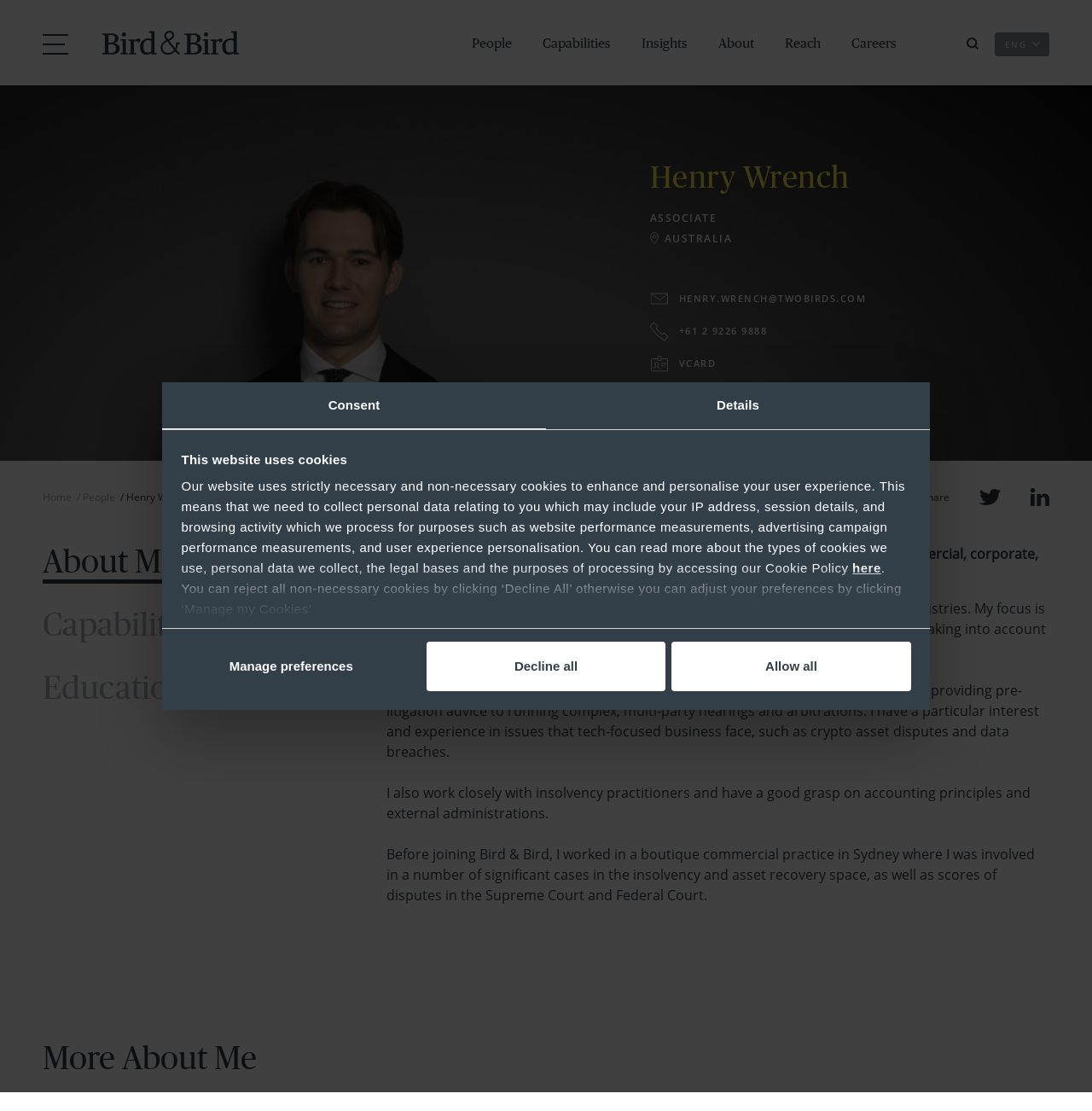Indicate the bounding box coordinates of the element that must be clicked to execute the instruction: "Click the 'LinkedIn' link". The coordinates should be given as four float numbers between 0 and 1, i.e., [left, top, right, bottom].

[0.944, 0.439, 0.961, 0.455]